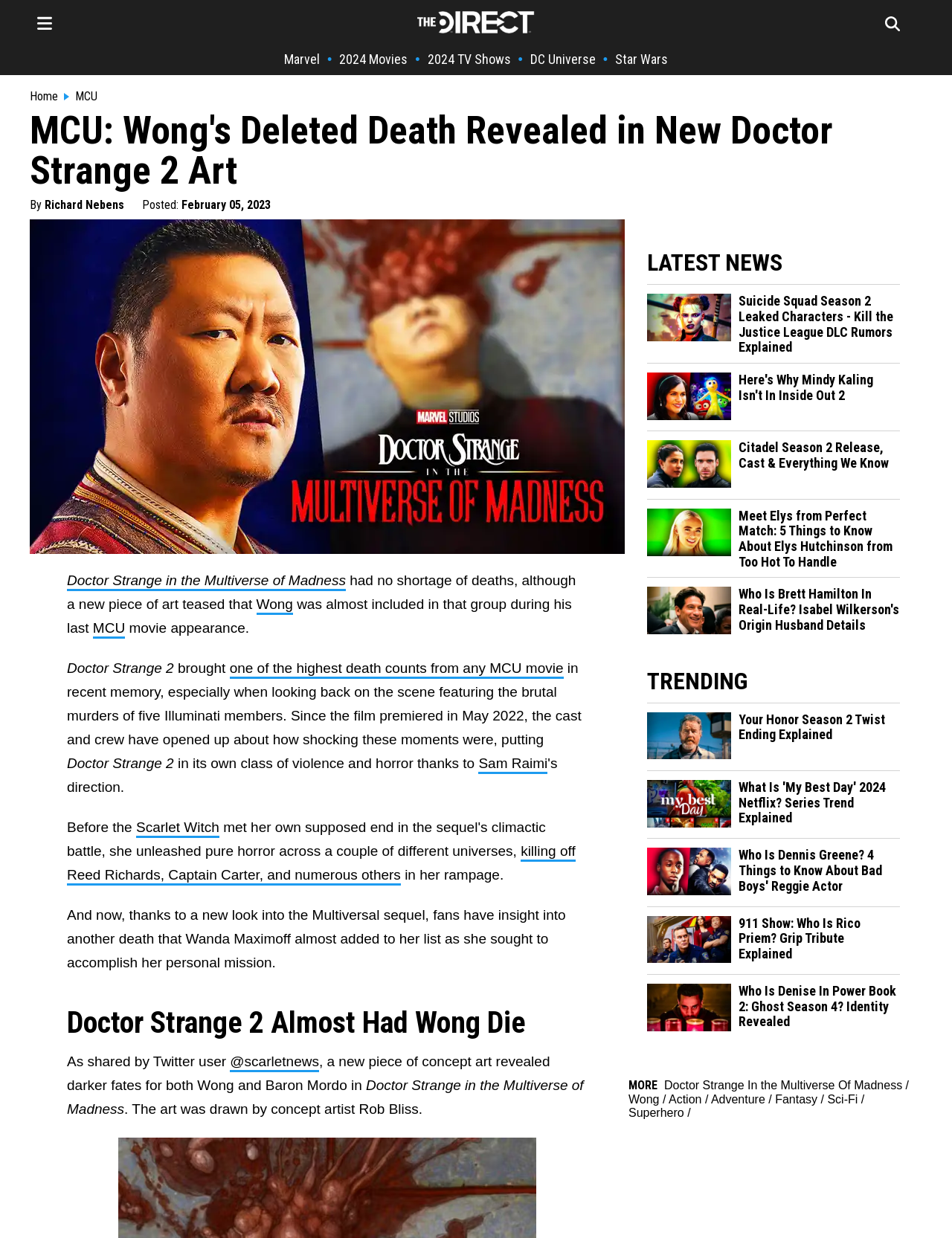Answer the question with a single word or phrase: 
What is the name of the website?

The Direct